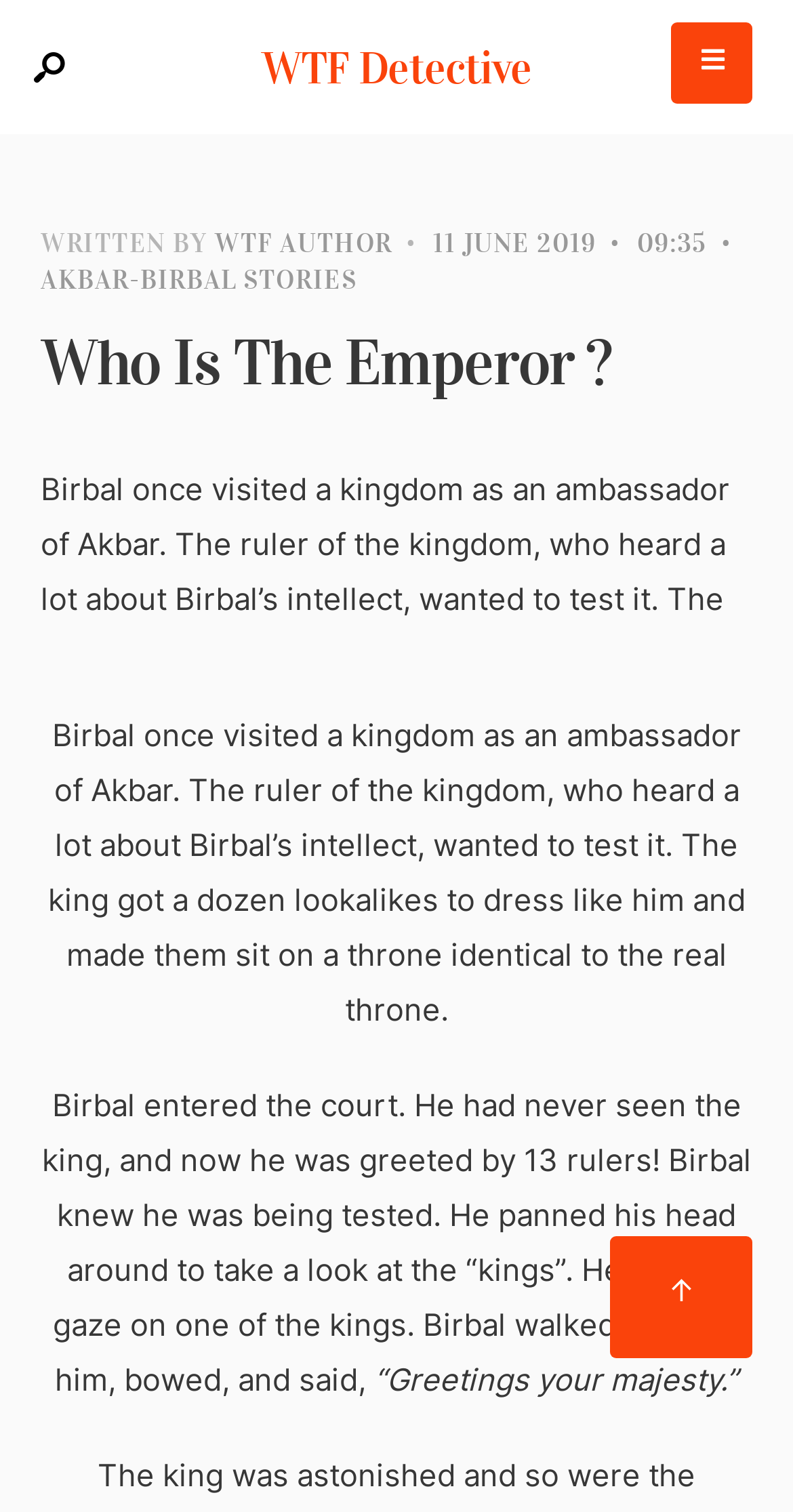Who is the author of this story?
Provide an in-depth answer to the question, covering all aspects.

The author's name can be found in the top section of the webpage, next to the 'WRITTEN BY' label, which is 'WTF AUTHOR'.